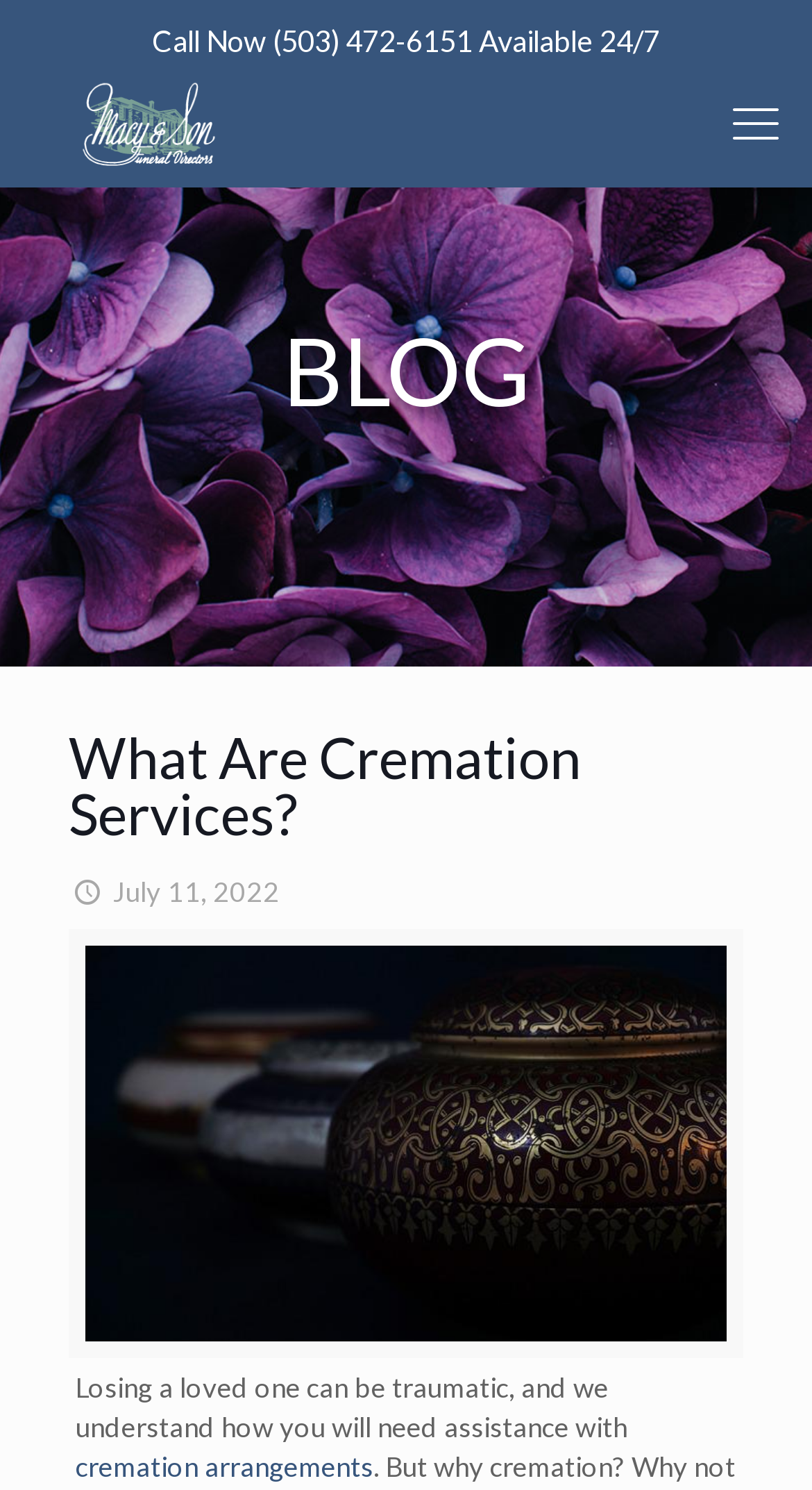From the given element description: "cremation arrangements", find the bounding box for the UI element. Provide the coordinates as four float numbers between 0 and 1, in the order [left, top, right, bottom].

[0.093, 0.973, 0.46, 0.995]